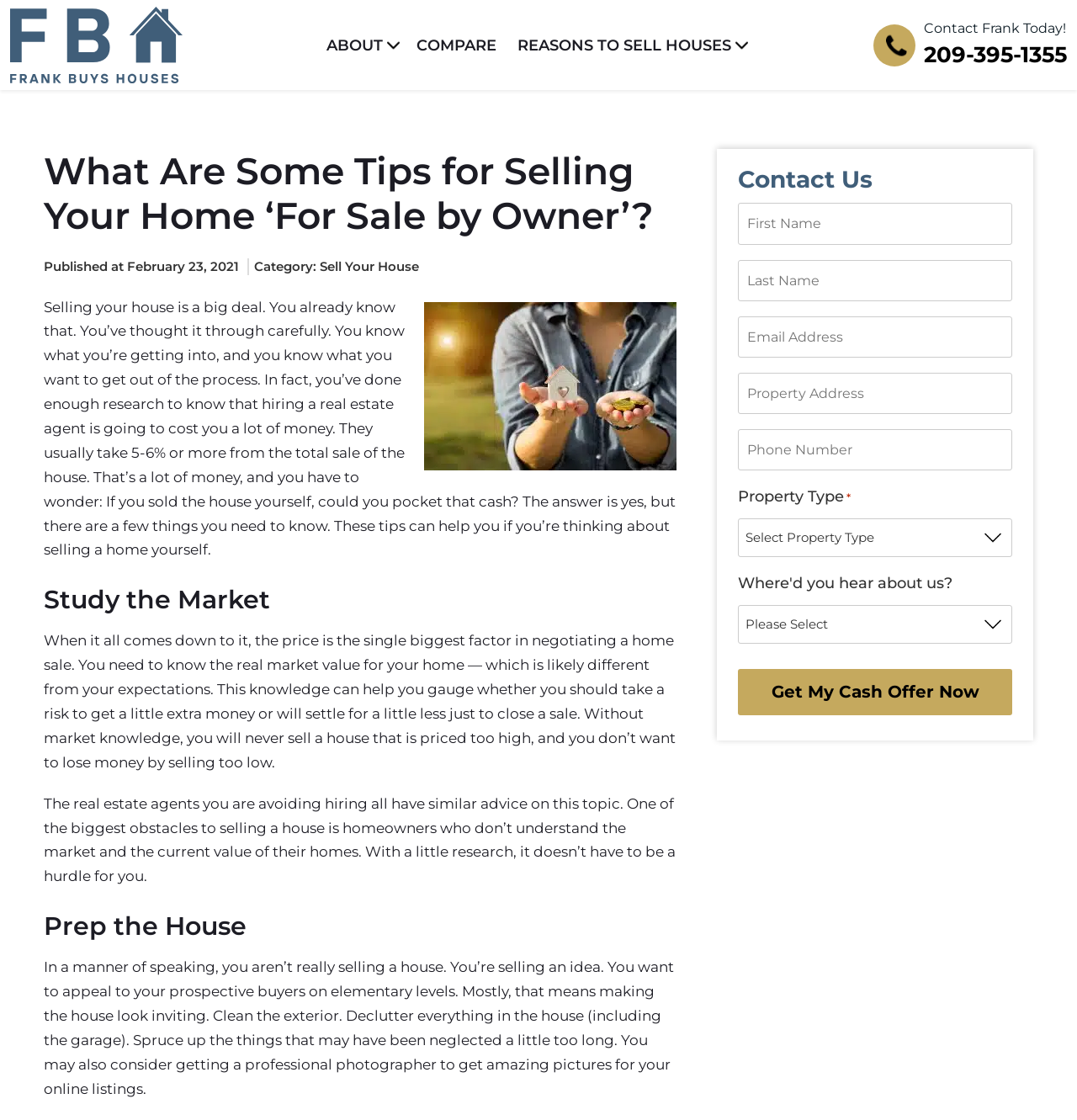Using the provided description: "Reasons to Sell Houses", find the bounding box coordinates of the corresponding UI element. The output should be four float numbers between 0 and 1, in the format [left, top, right, bottom].

[0.472, 0.021, 0.698, 0.06]